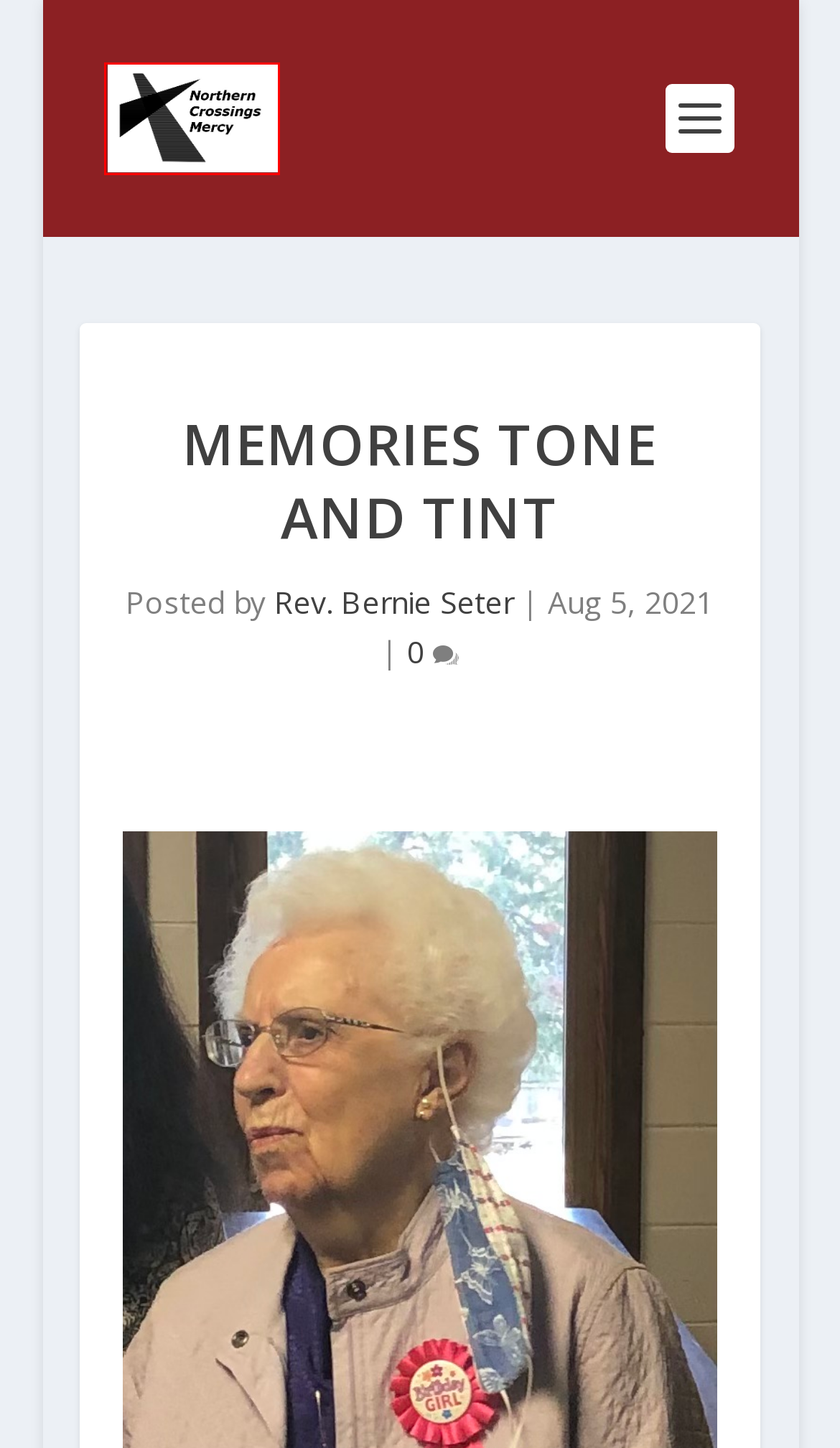You have a screenshot of a webpage where a red bounding box highlights a specific UI element. Identify the description that best matches the resulting webpage after the highlighted element is clicked. The choices are:
A. Xoilac 365 - Xem Trực Tiếp Bóng Đá Xôi Lạc tv Miễn Phí - Phát Trực Tuyến
B. Tea Party | "Northern Crossings"
C. "Northern Crossings" | A Lutheran Mercy Blog from North Dakota and Northern Minnesota
D. Concordia Seminary St. Louis | "Northern Crossings"
E. flood | "Northern Crossings"
F. Rev. Bernie Seter | "Northern Crossings"
G. Northern Lights | "Northern Crossings"
H. Dahlstrom Motors | "Northern Crossings"

C